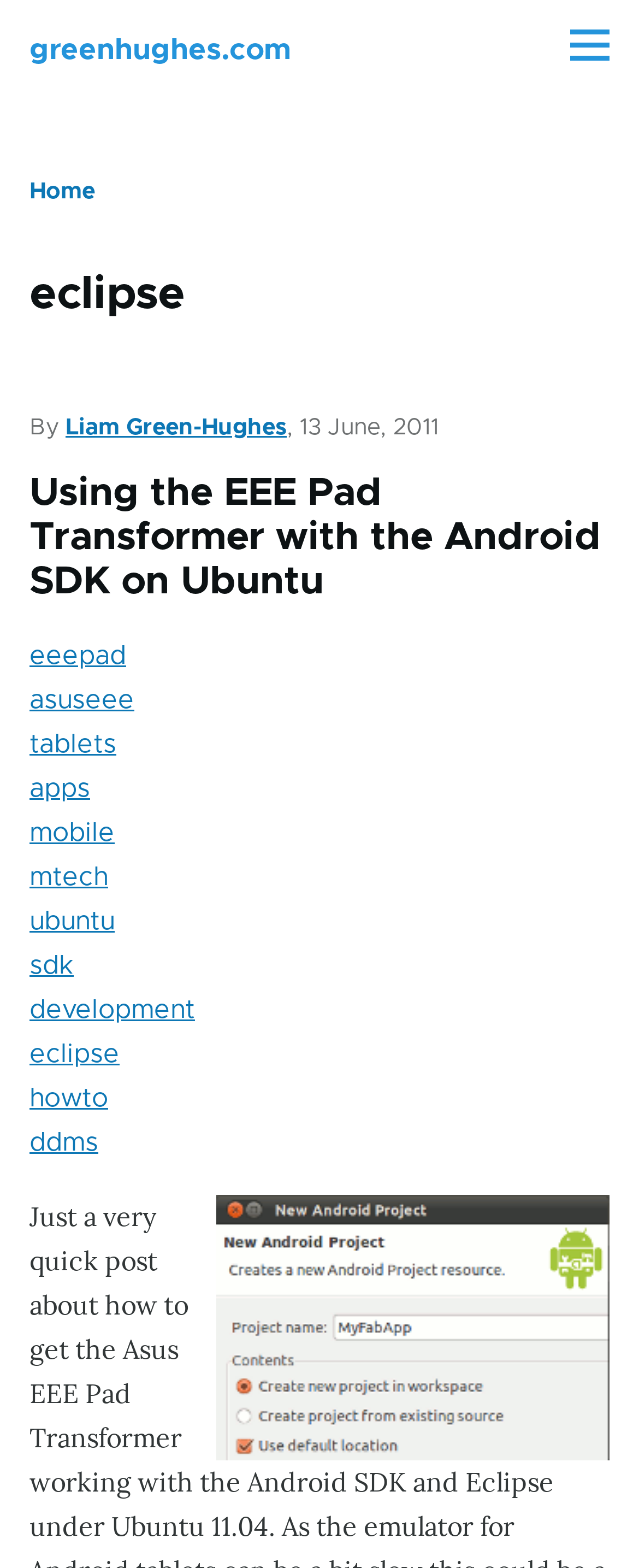What is the author of the article?
Use the information from the screenshot to give a comprehensive response to the question.

The author of the article can be found in the header section of the webpage, where it says 'By Liam Green-Hughes, 13 June, 2011'.